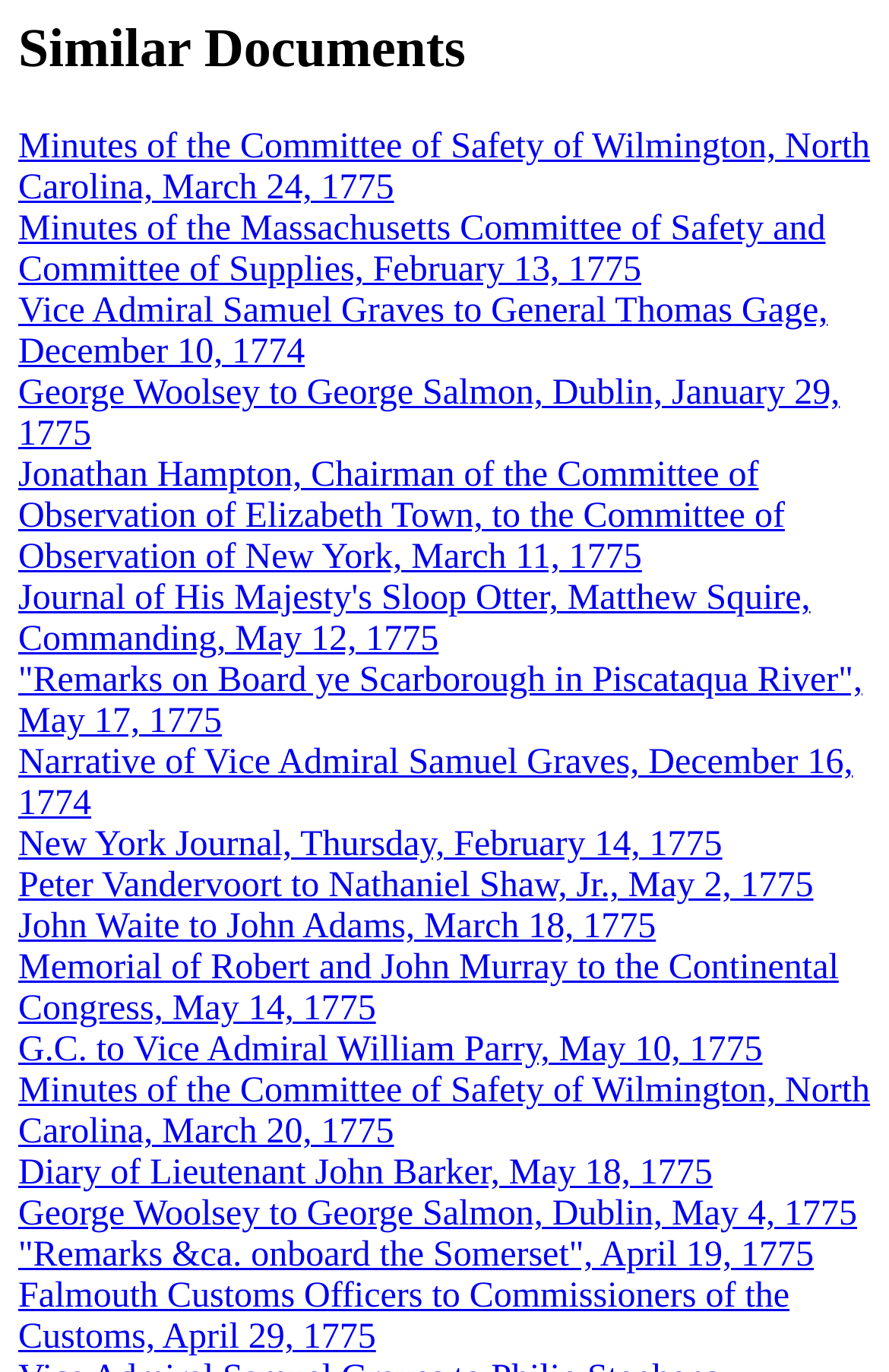What is the earliest date mentioned on this webpage?
Look at the image and construct a detailed response to the question.

By examining the link titles, I found that the earliest date mentioned is December 10, 1774, which is the date of the letter 'Vice Admiral Samuel Graves to General Thomas Gage'.